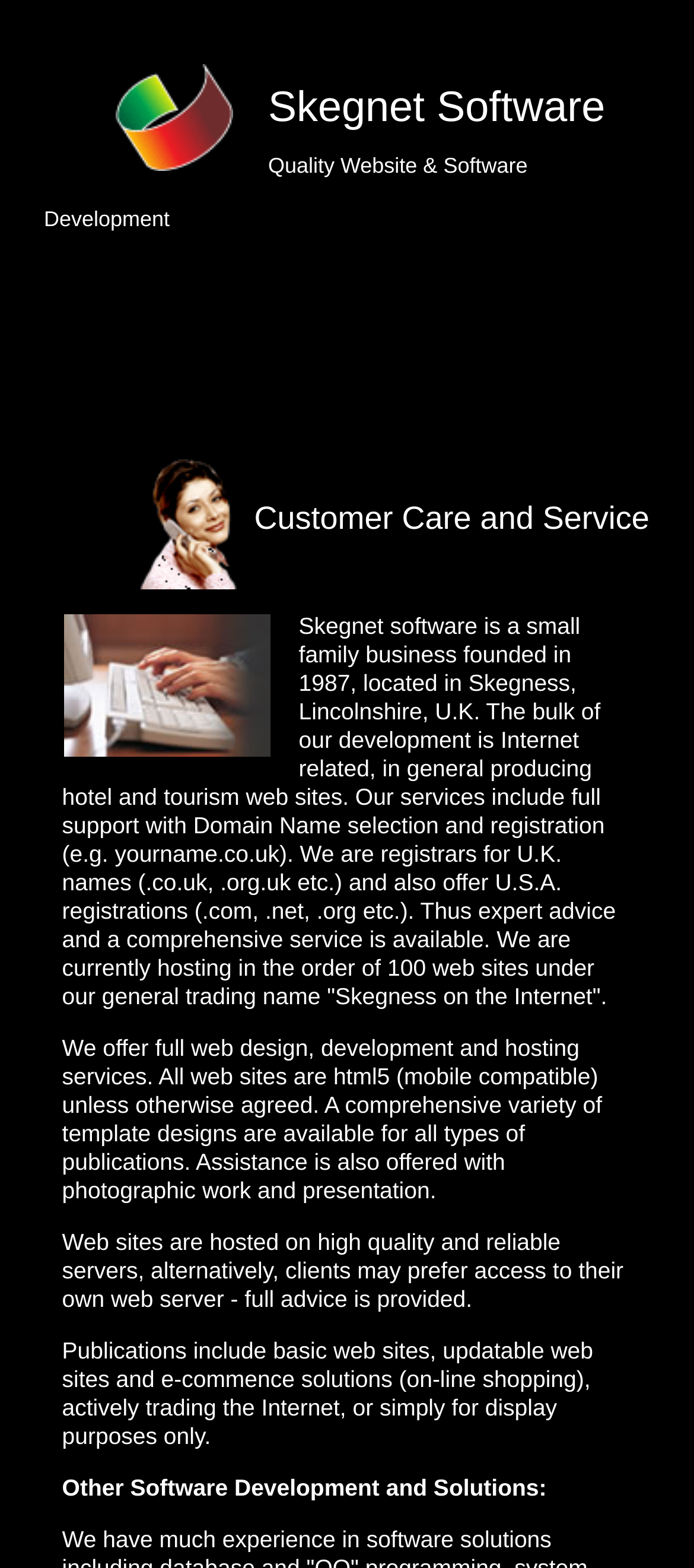Provide a thorough description of the webpage you see.

The webpage is about Skegnet Software, a small family business founded in 1987, located in Skegness, Lincolnshire, U.K. The page has a logo at the top left corner, accompanied by the company name "Skegnet Software" and a tagline "Quality Website & Software Development". 

Below the logo, there is an image of a lady, and to the right of the image, the text "Customer Care and Service" is displayed. 

Further down, there is an image of a keyboard, and to the right of the image, a block of text describes the company's services, including full support with domain name selection and registration, web design, development, and hosting services. The text also mentions that they offer expert advice and a comprehensive service.

Below this block of text, there are three more paragraphs of text. The first paragraph describes the web design and development services, including the use of html5 and mobile-compatible websites. The second paragraph explains that websites are hosted on high-quality and reliable servers, and clients have the option to access their own web server. The third paragraph lists the types of publications they offer, including basic web sites, updatable web sites, and e-commerce solutions.

At the bottom of the page, there is a heading "Other Software Development and Solutions:", but it does not have any accompanying text.